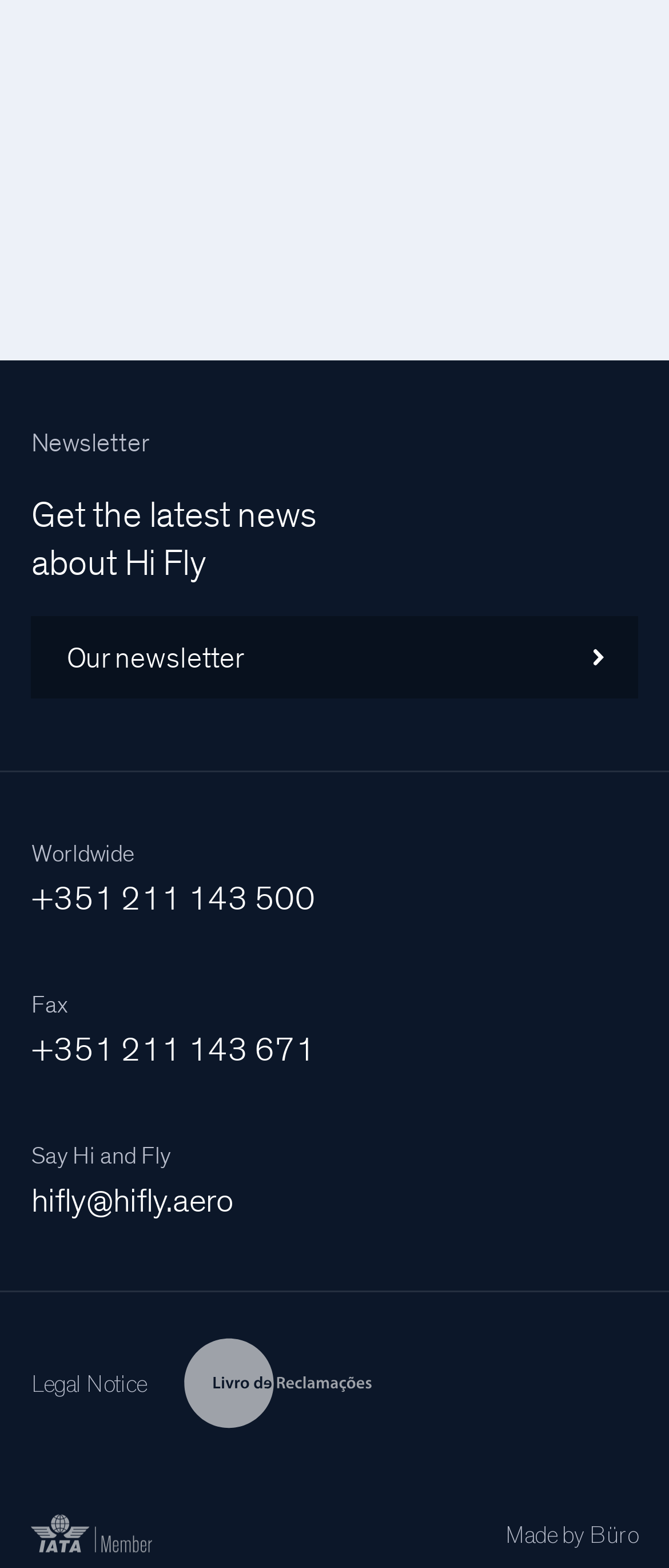What is the name of the company mentioned?
From the screenshot, provide a brief answer in one word or phrase.

Hi Fly